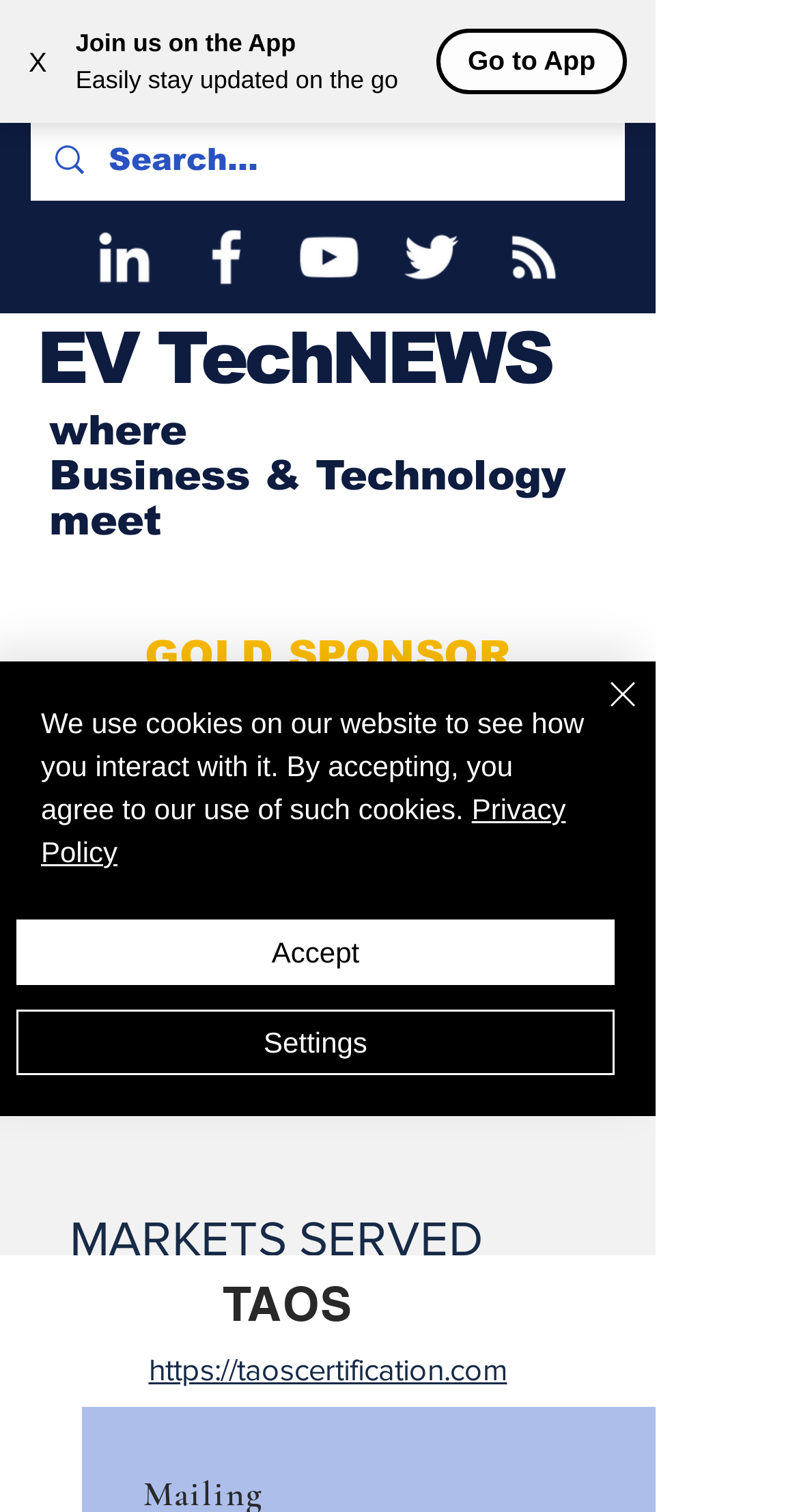Please give the bounding box coordinates of the area that should be clicked to fulfill the following instruction: "Open navigation menu". The coordinates should be in the format of four float numbers from 0 to 1, i.e., [left, top, right, bottom].

[0.674, 0.007, 0.803, 0.074]